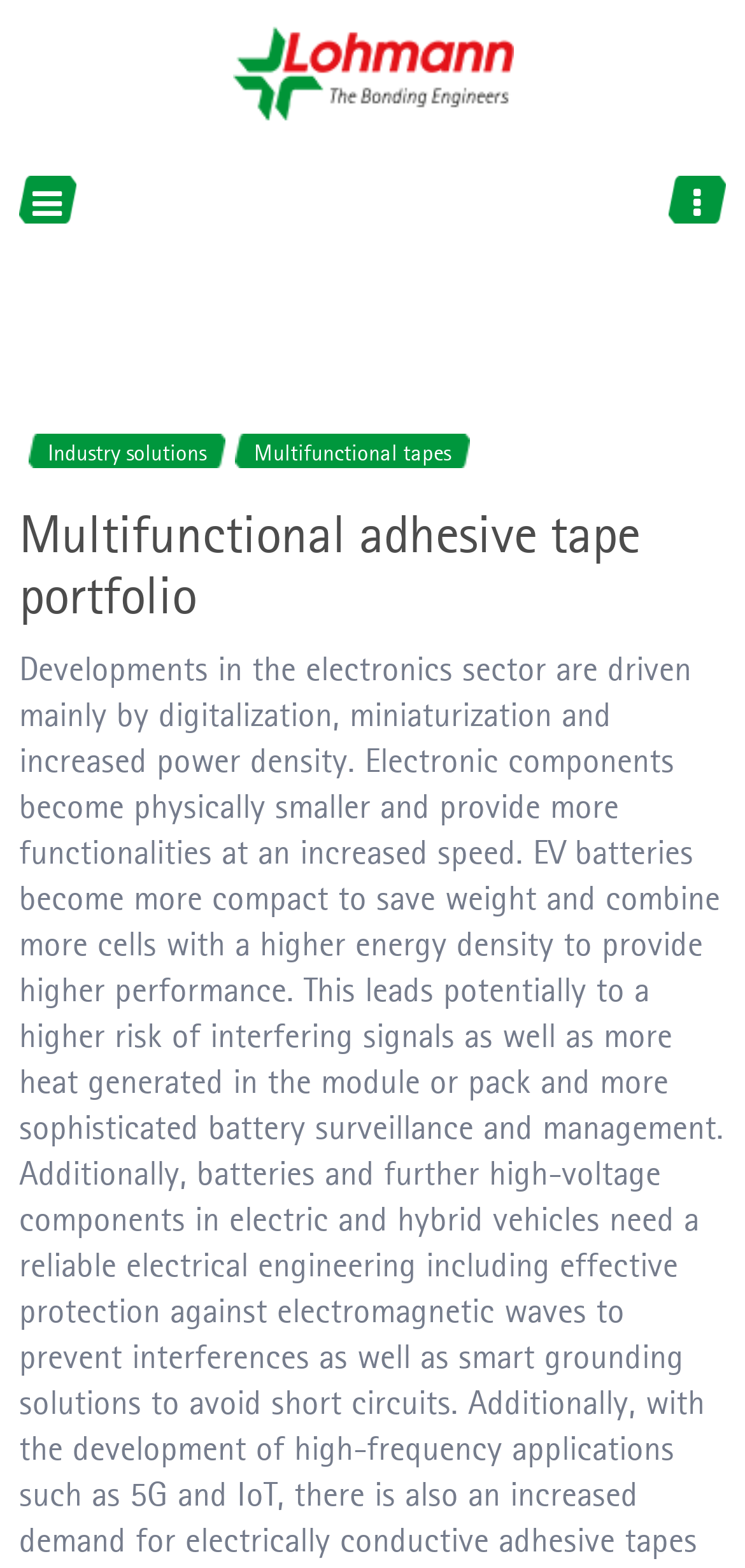Look at the image and write a detailed answer to the question: 
What is the position of the image relative to the company name?

The image is positioned to the right of the company name, as indicated by their bounding box coordinates. The image's left coordinate (0.312) is greater than the company name's right coordinate (0.974).